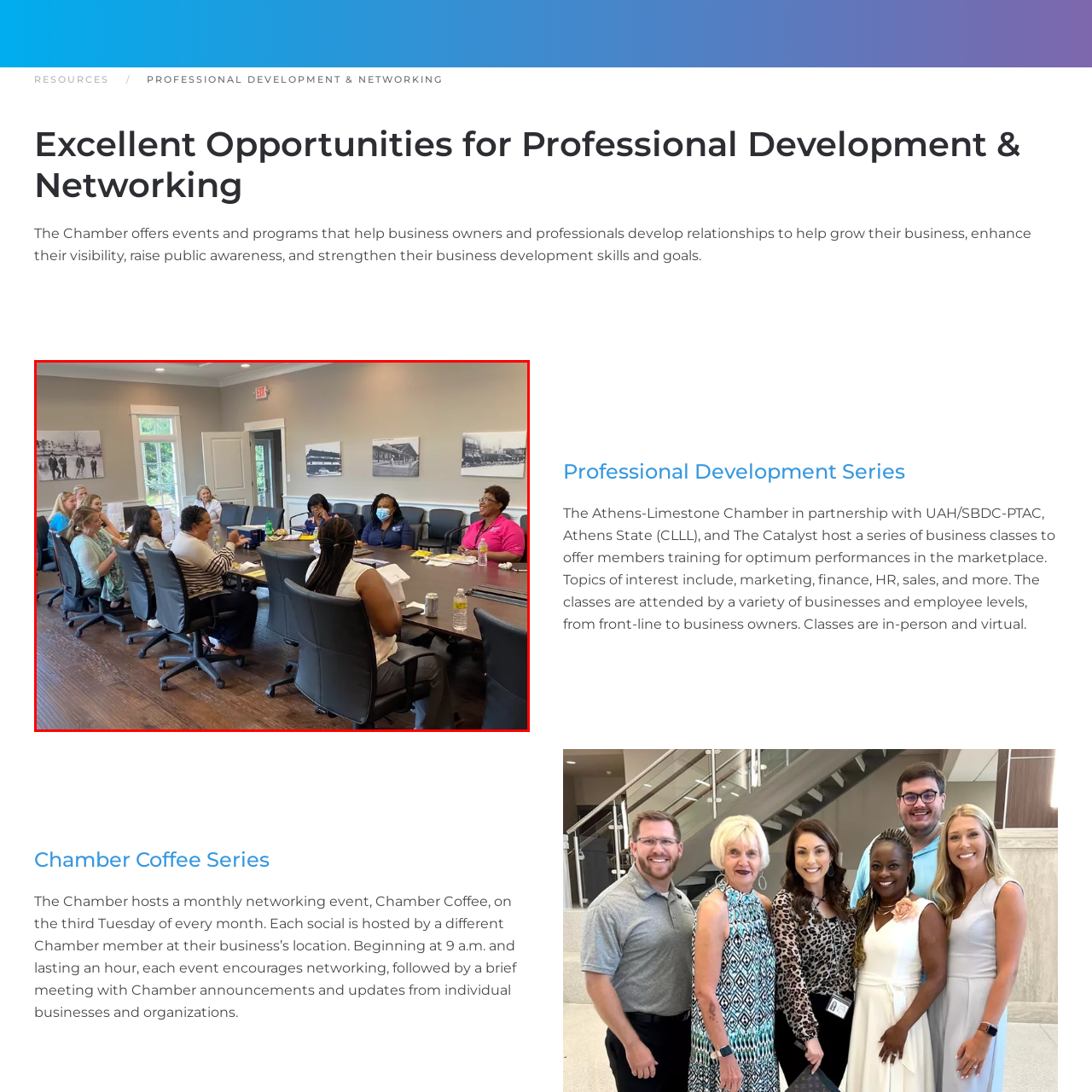Carefully analyze the image within the red boundary and describe it extensively.

The image captures a lively meeting of the Professional Development Series at the Athens-Limestone Chamber. The setting is a well-lit conference room featuring a long table surrounded by attendees, all engaged in discussion and collaboration. Participants, both women and men, are seated in ergonomic chairs, some actively listening while others participate enthusiastically, showcasing a dynamic and interactive atmosphere. 

On the walls, photographs can be seen, likely depicting notable events or locations relevant to the Chamber’s history, adding context to the professional environment. The meeting’s focus is on fostering relationships and sharing expertise among local business owners and professionals, highlighting the Chamber's commitment to enhancing visibility, public awareness, and overall business development skills through programs and networking opportunities. Snacks and drinks are present, creating a welcoming and social atmosphere for productive dialogue and learning.